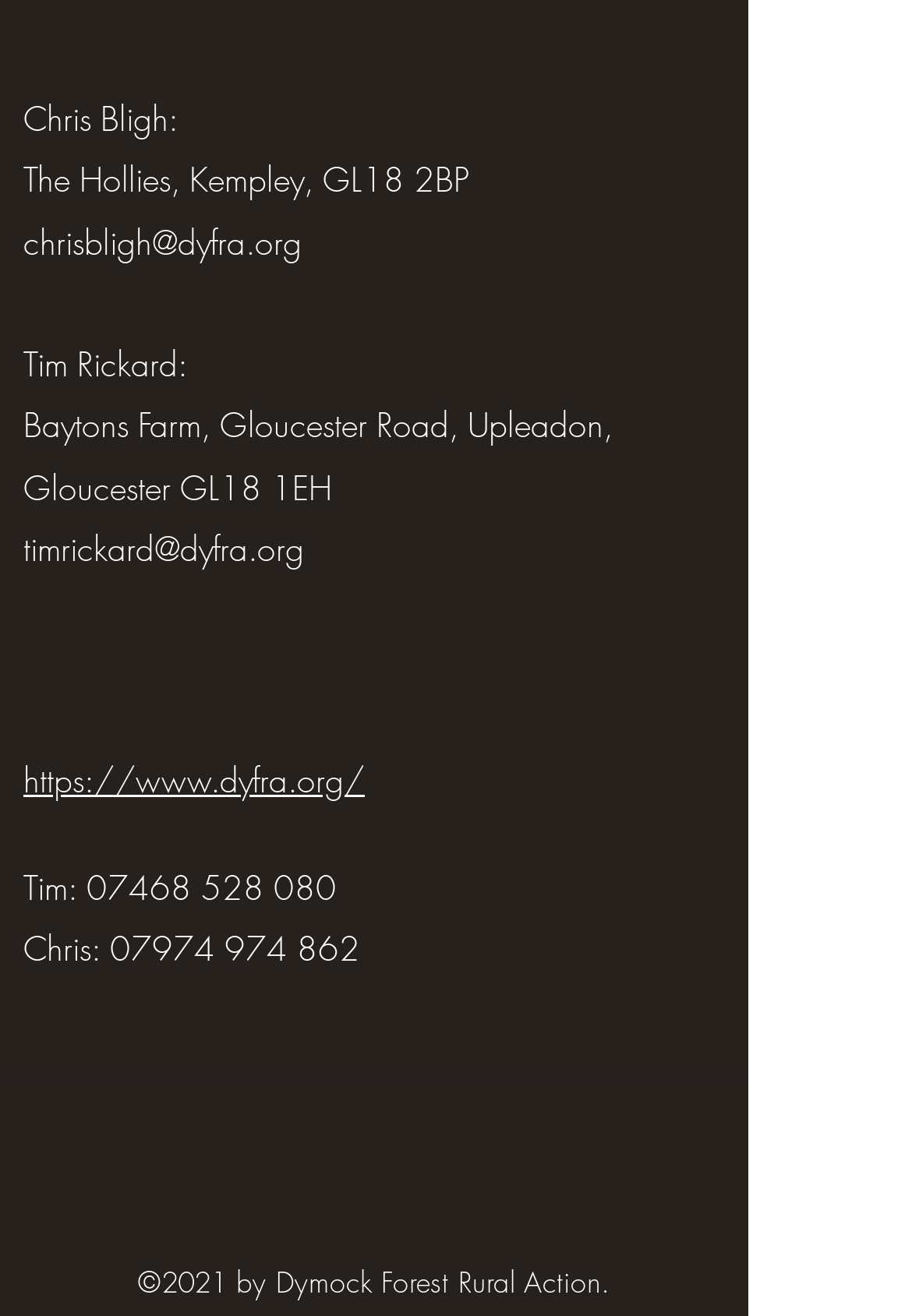Identify the bounding box coordinates of the clickable section necessary to follow the following instruction: "Call Tim Rickard". The coordinates should be presented as four float numbers from 0 to 1, i.e., [left, top, right, bottom].

[0.095, 0.657, 0.369, 0.691]